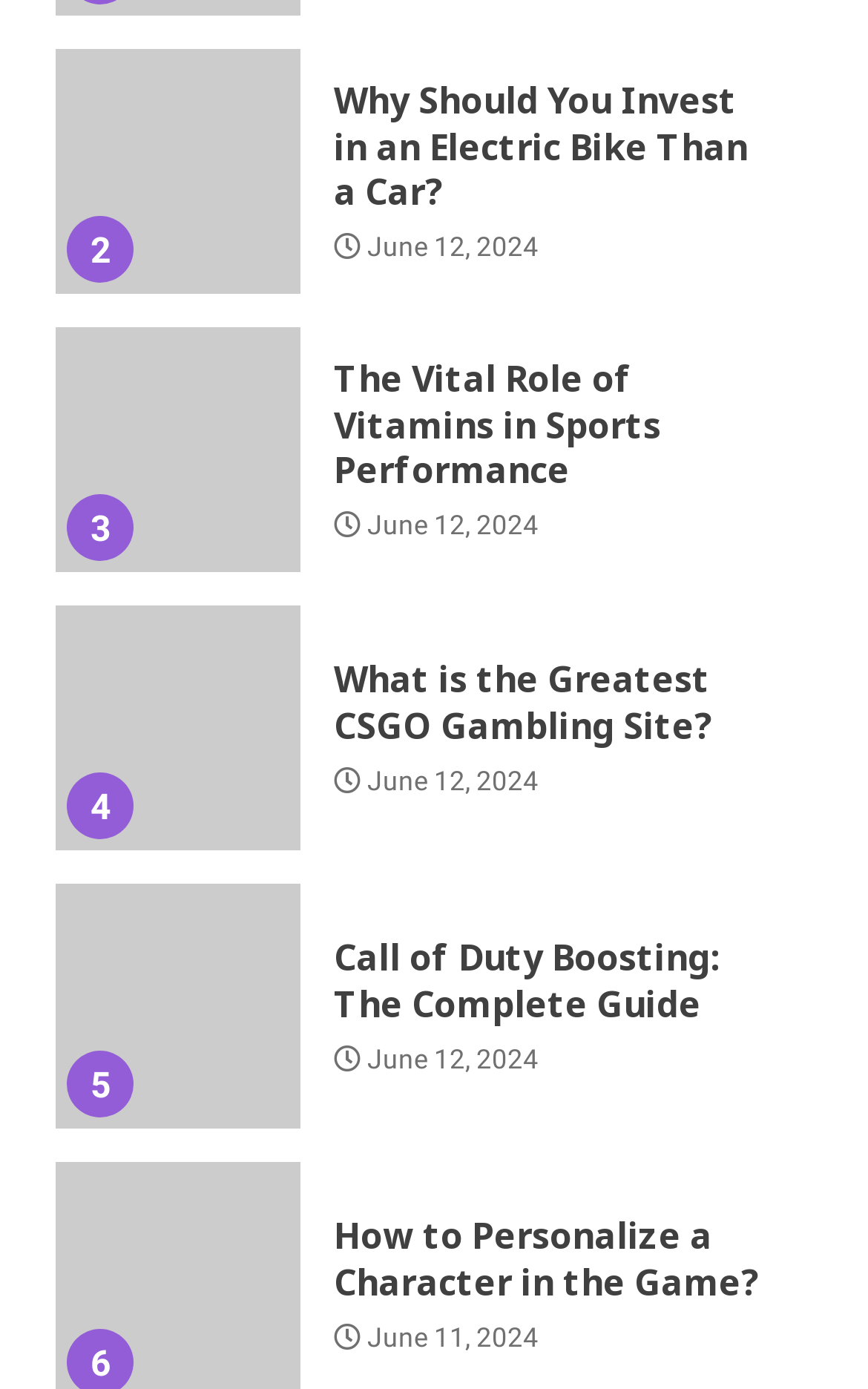Answer the following in one word or a short phrase: 
What is the title of the third article on the webpage?

What is the Greatest CSGO Gambling Site?